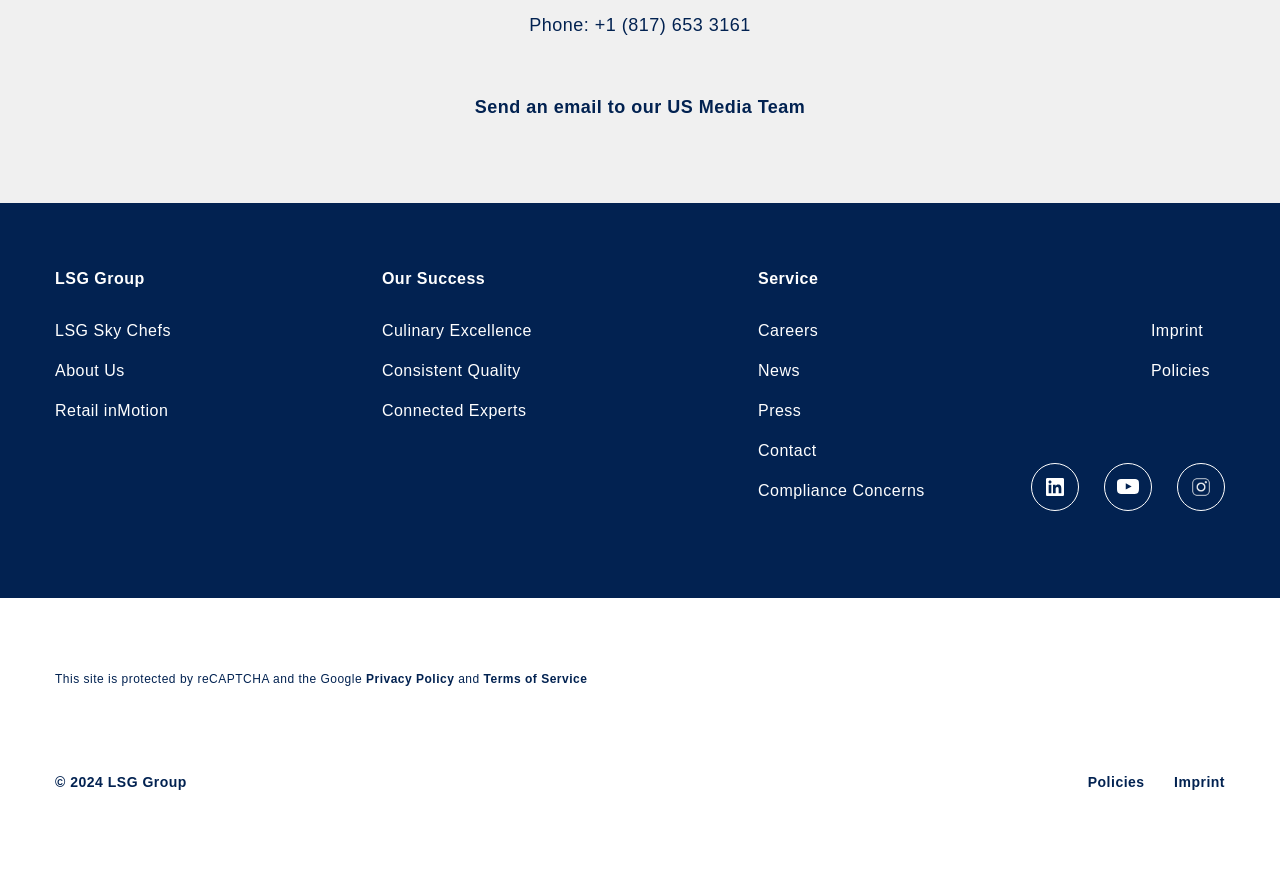Locate the bounding box of the UI element described in the following text: "YouTube".

[0.863, 0.529, 0.9, 0.584]